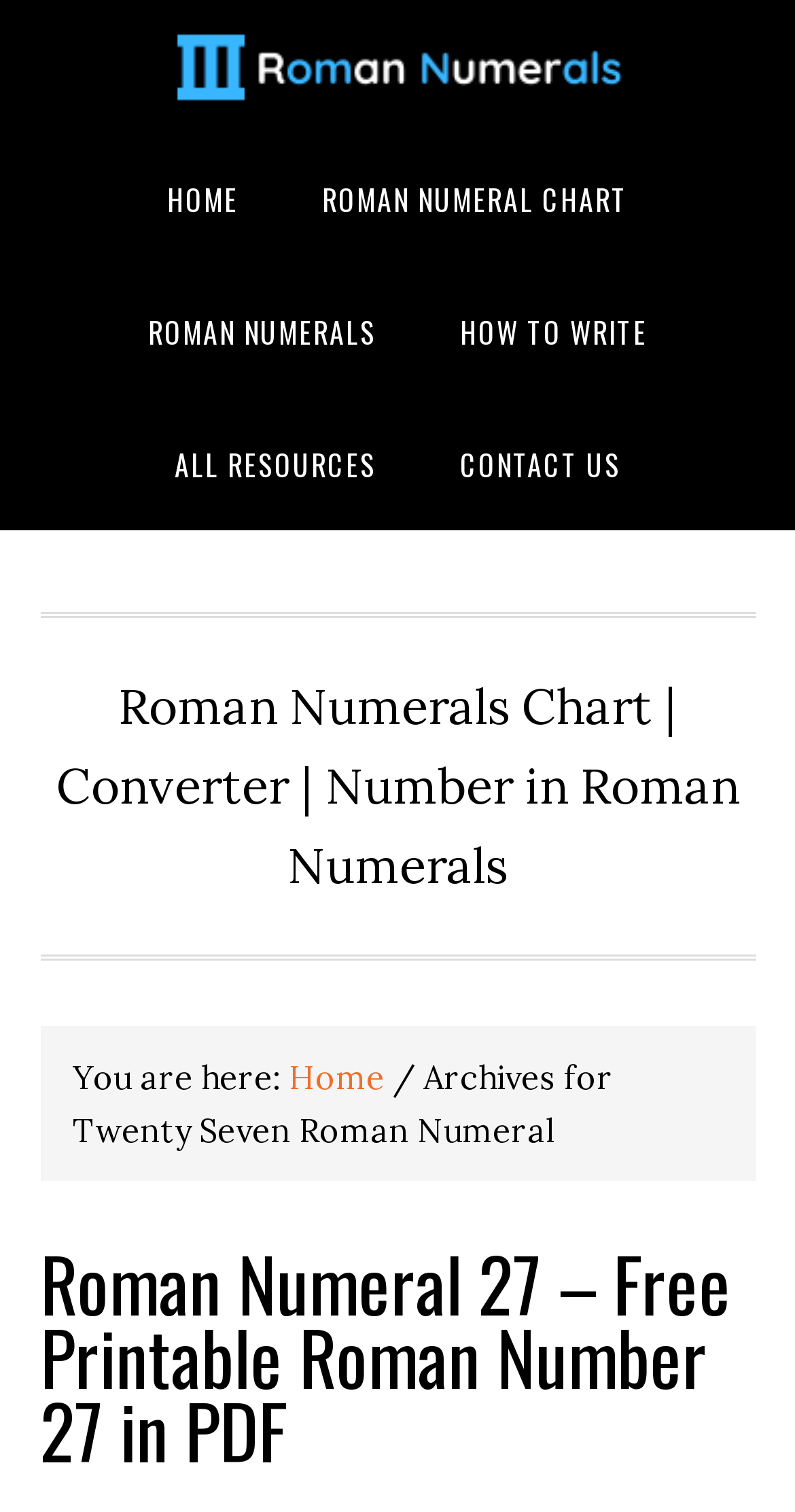Convey a detailed summary of the webpage, mentioning all key elements.

The webpage is about Roman numerals, specifically focusing on the number 27. At the top, there is a navigation menu with six links: "HOME", "ROMAN NUMERAL CHART", "ROMAN NUMERALS", "HOW TO WRITE", "ALL RESOURCES", and "CONTACT US". Below the navigation menu, there is a heading that reads "Roman Numerals Chart | Converter | Number in Roman Numerals".

On the left side of the page, there is a breadcrumb trail that shows the current page's location, starting with "You are here:" followed by a link to "Home" and then "Archives for Twenty Seven Roman Numeral". The breadcrumb trail is separated by a slash symbol.

The main content of the page is a heading that reads "Roman Numeral 27 – Free Printable Roman Number 27 in PDF", which is a link to a downloadable resource. This heading is positioned near the bottom of the page, taking up most of the width.